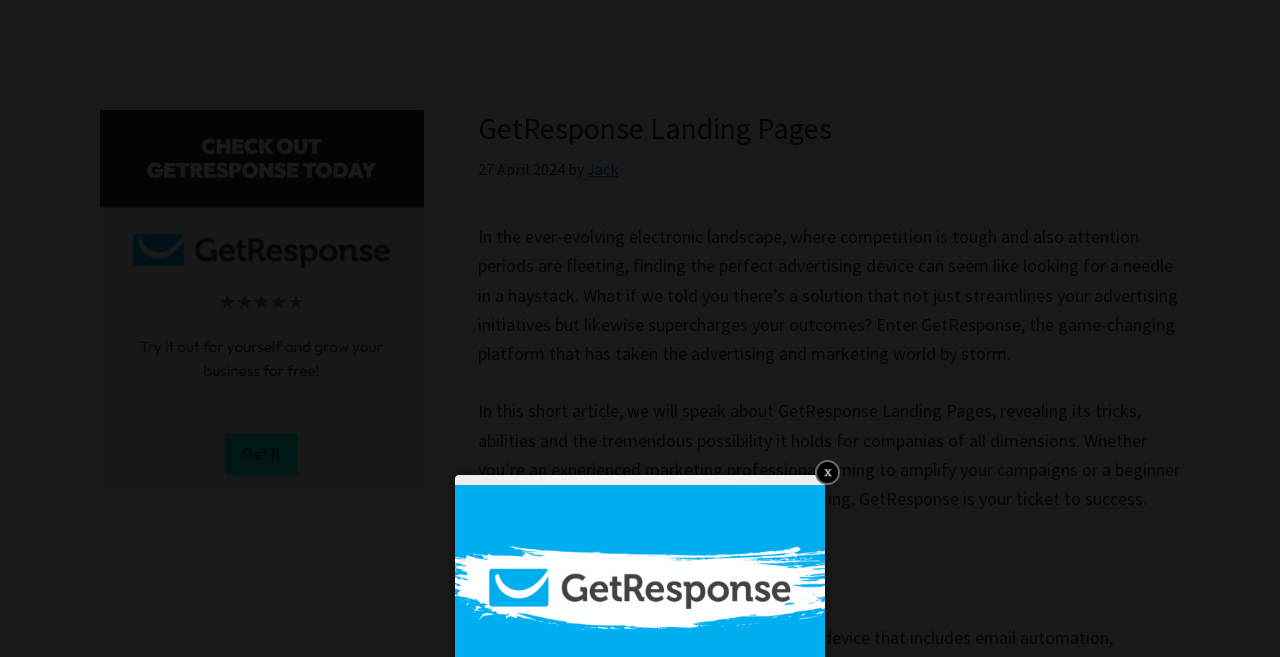Who is the author of the article?
Please craft a detailed and exhaustive response to the question.

I found the author's name by looking at the link element in the header section, which contains the text 'by' followed by the link 'Jack'.